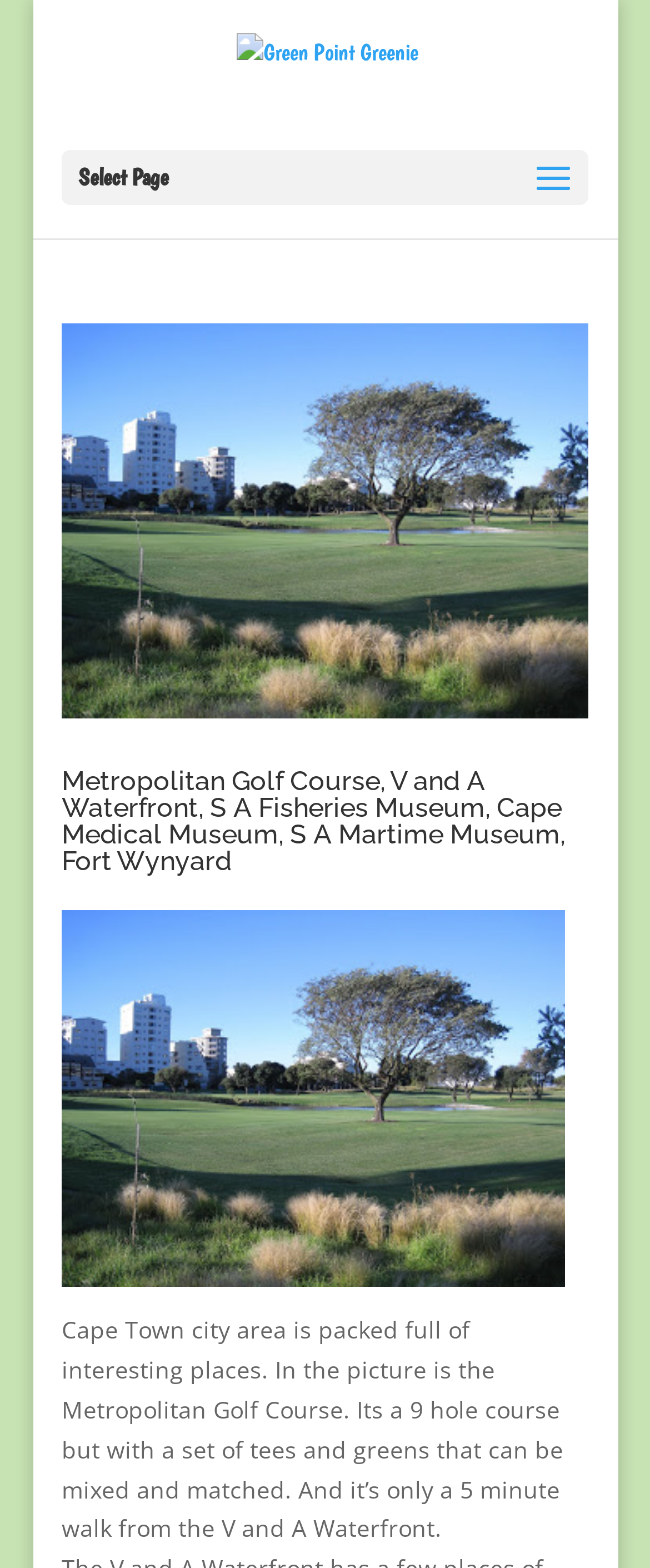What is the number of holes in the golf course?
Refer to the image and provide a one-word or short phrase answer.

9